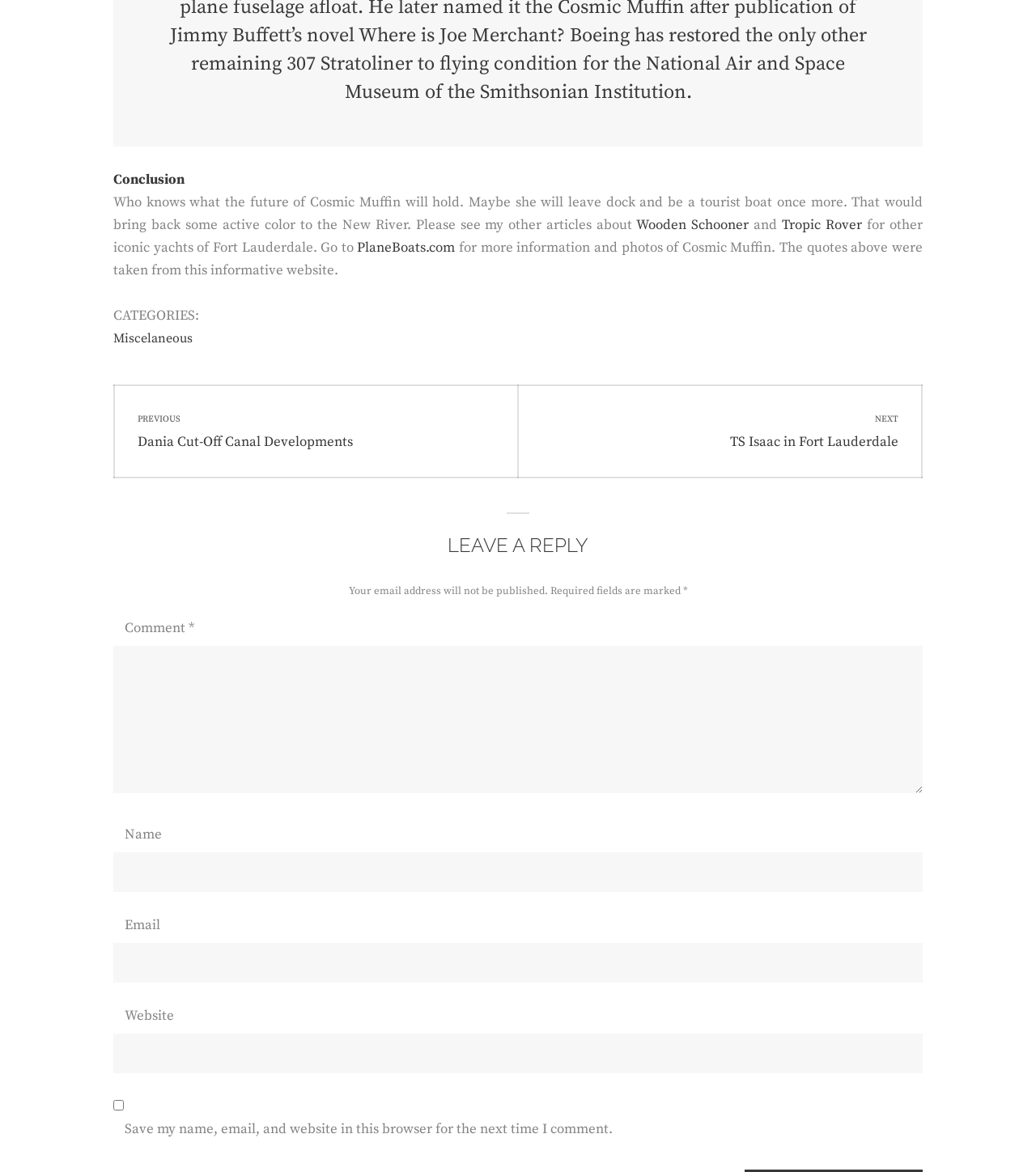Provide the bounding box coordinates of the section that needs to be clicked to accomplish the following instruction: "Write a comment."

[0.109, 0.551, 0.891, 0.677]